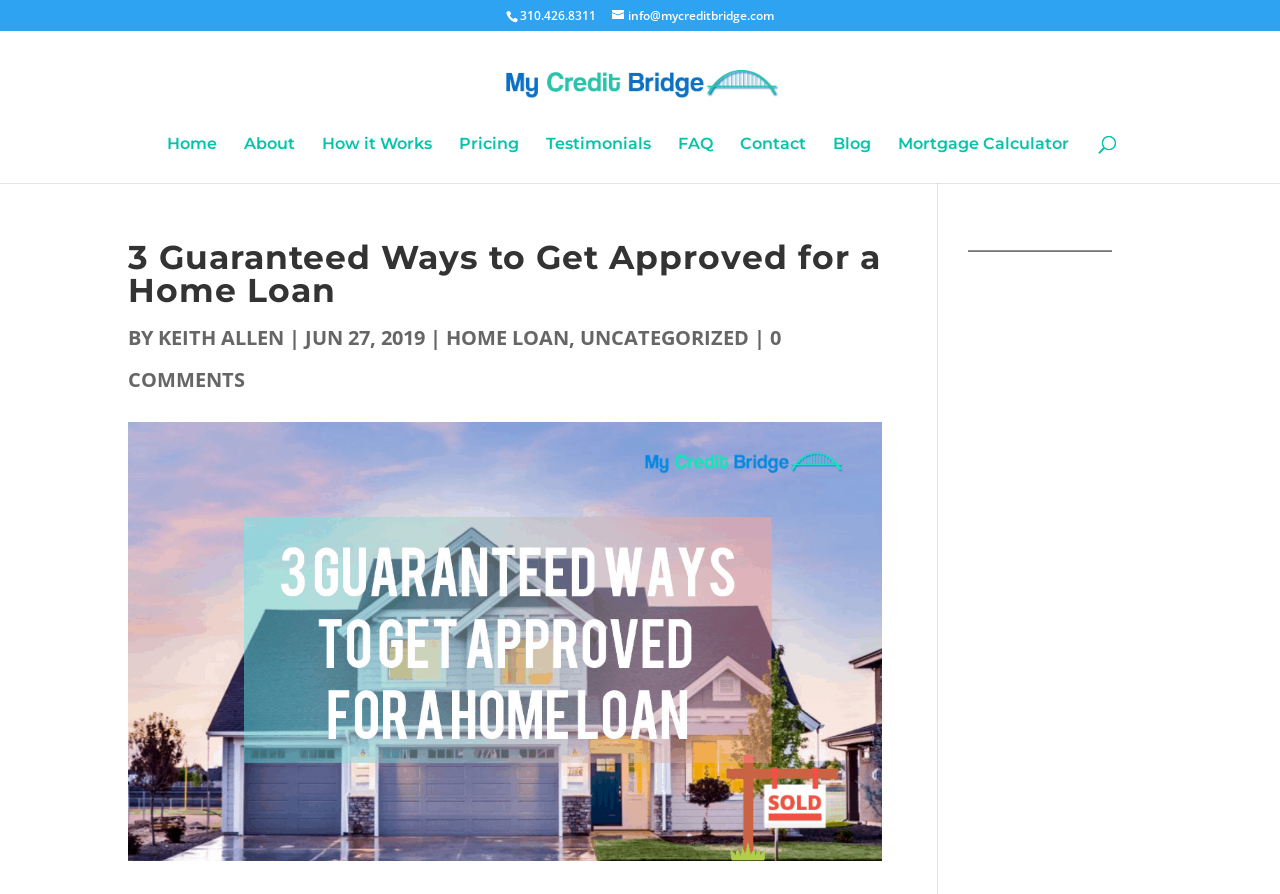Locate the bounding box coordinates of the area that needs to be clicked to fulfill the following instruction: "Read the blog". The coordinates should be in the format of four float numbers between 0 and 1, namely [left, top, right, bottom].

[0.65, 0.153, 0.68, 0.205]